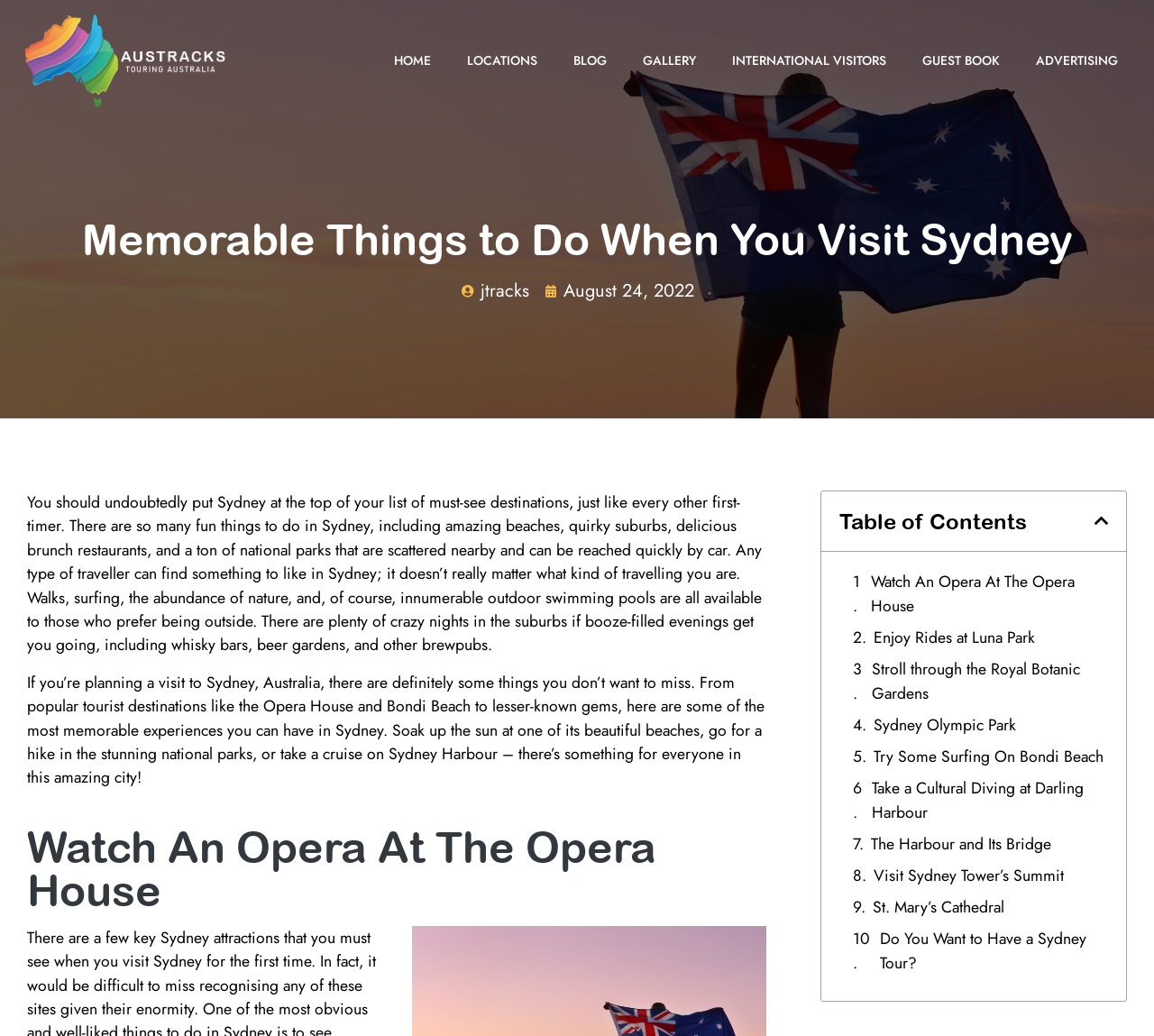Specify the bounding box coordinates for the region that must be clicked to perform the given instruction: "Read the article about Memorable Things to Do When You Visit Sydney".

[0.023, 0.473, 0.66, 0.634]